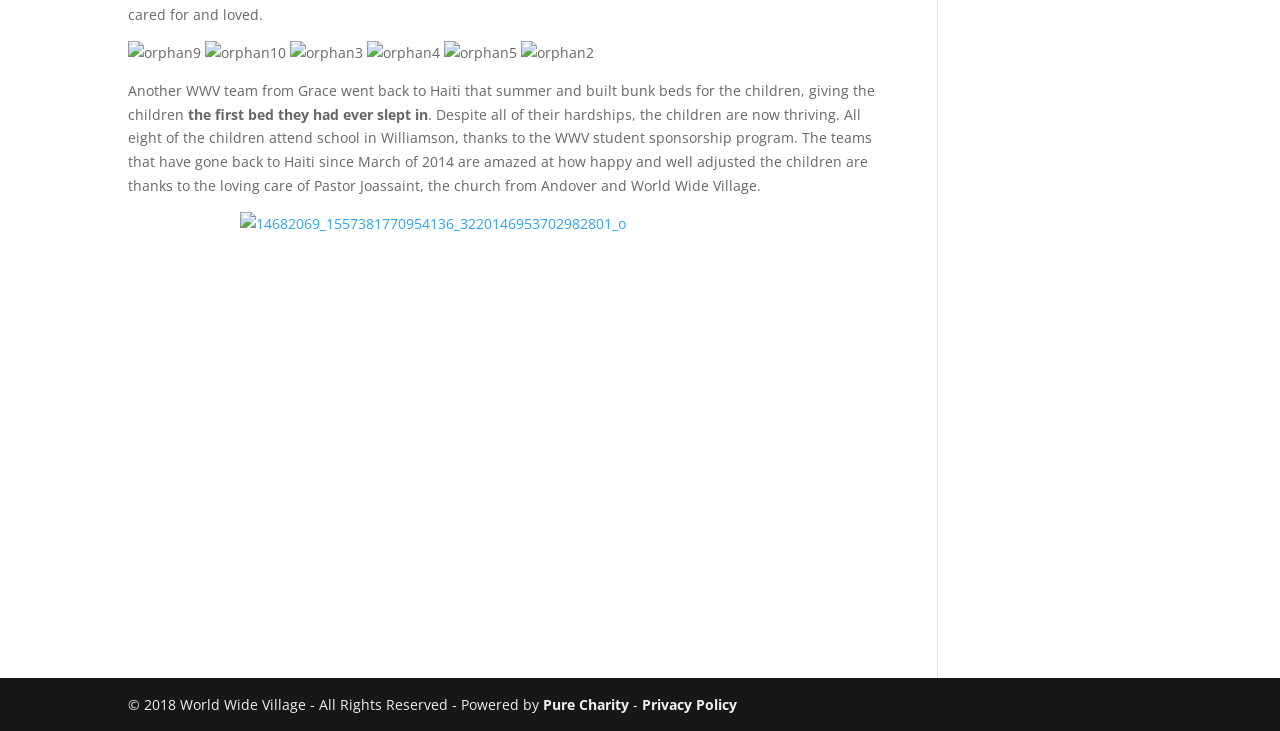What is the country where the children are from?
Kindly give a detailed and elaborate answer to the question.

The webpage text mentions 'Haiti' as the country where the children are from, and also mentions a team from Grace going back to Haiti to build bunk beds for the children.